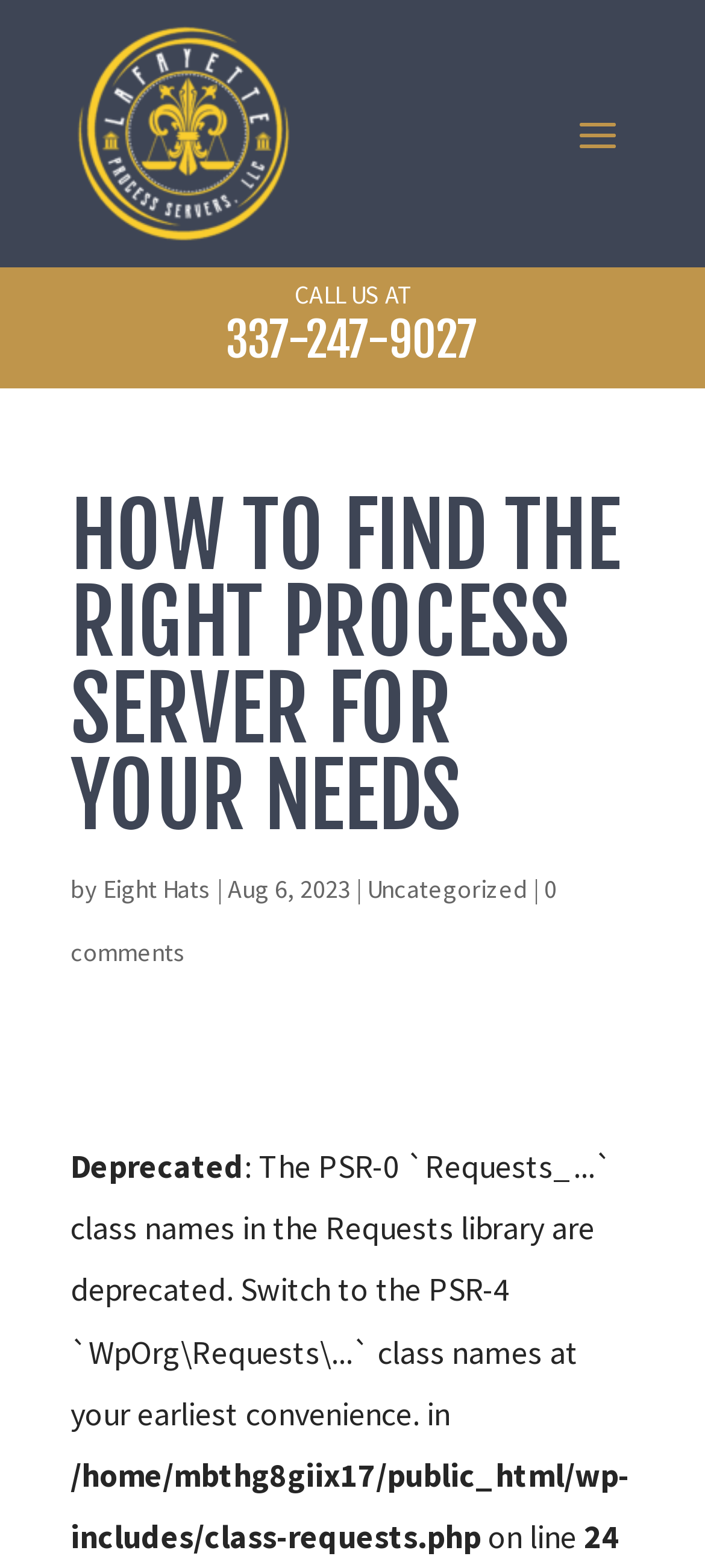Review the image closely and give a comprehensive answer to the question: What is the phone number to call?

I found the phone number by looking at the link element with the text '337-247-9027' which is located below the 'CALL US AT' static text.